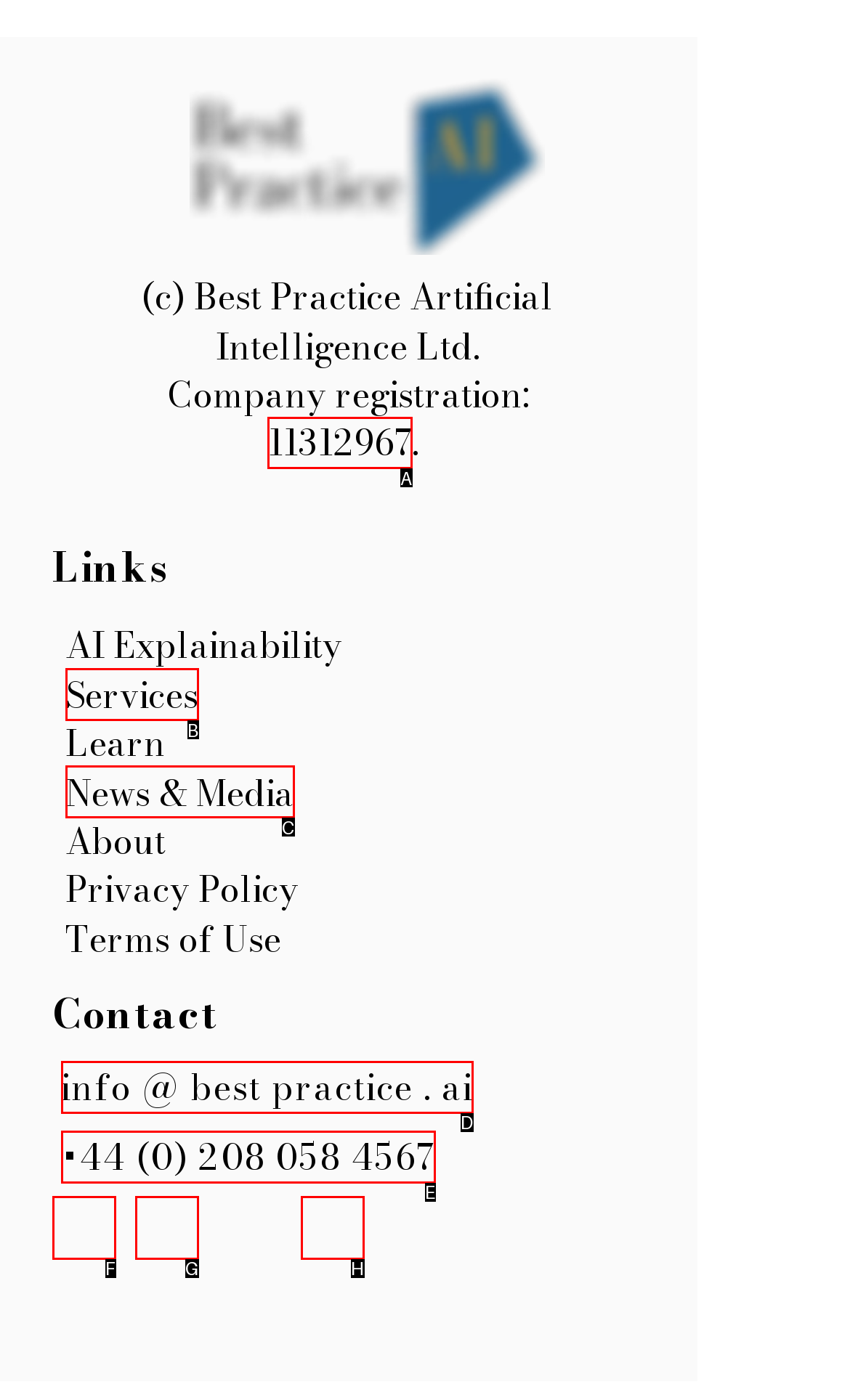Identify the correct lettered option to click in order to perform this task: View company registration information. Respond with the letter.

A